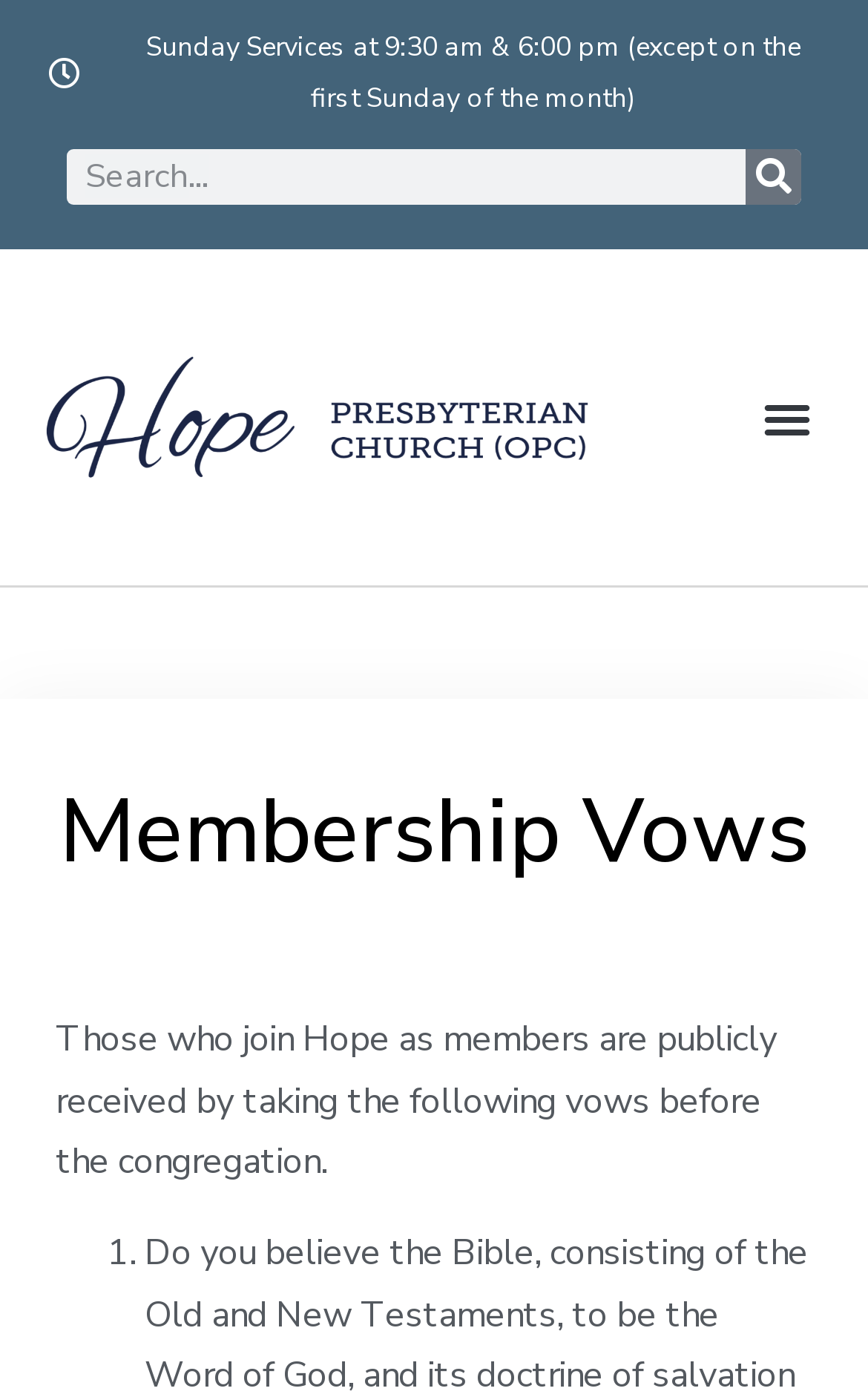What is the purpose of the vows?
Based on the image, provide a one-word or brief-phrase response.

To be publicly received as members